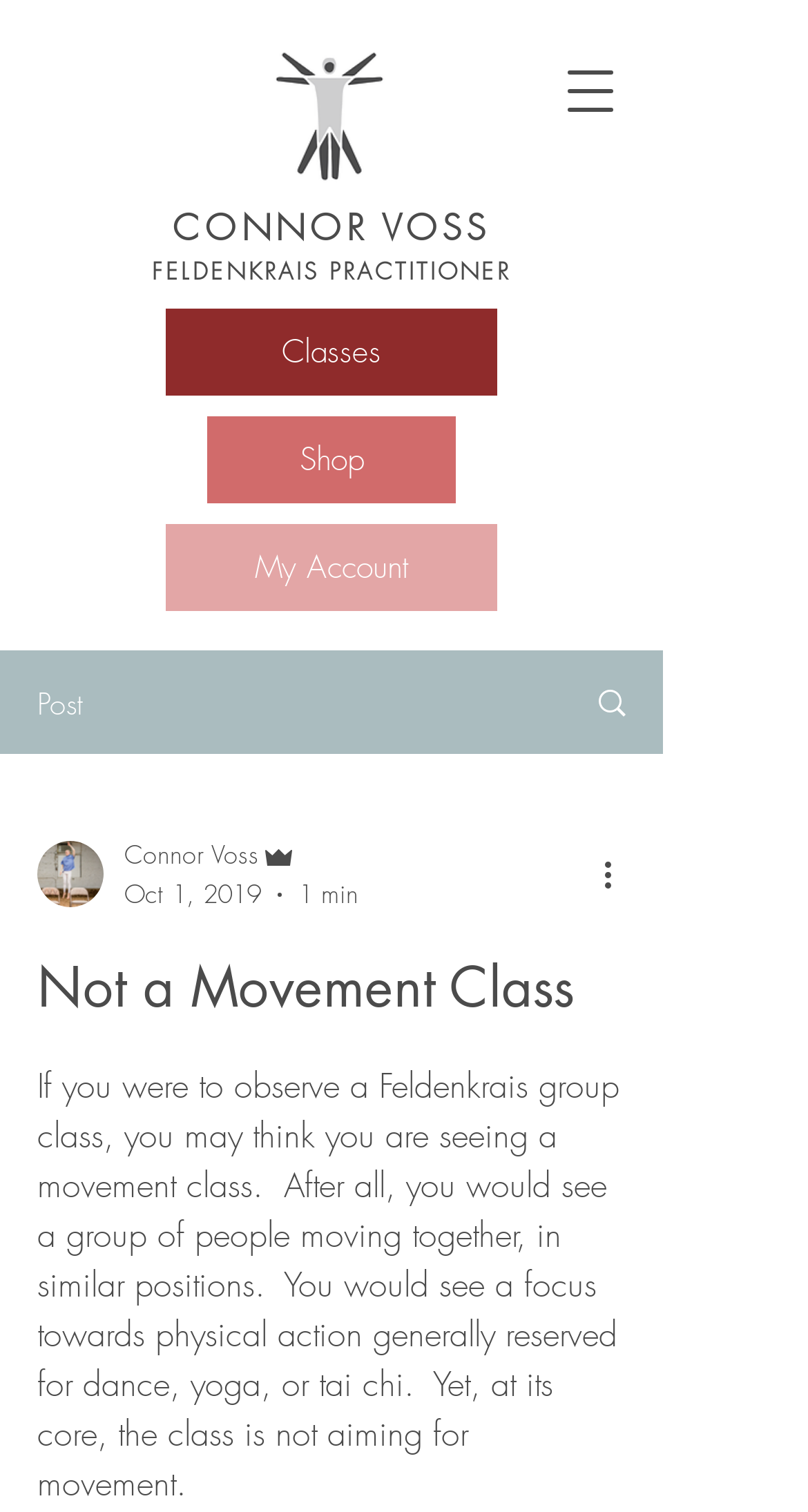Determine the bounding box coordinates for the region that must be clicked to execute the following instruction: "View writer's profile picture".

[0.046, 0.556, 0.128, 0.6]